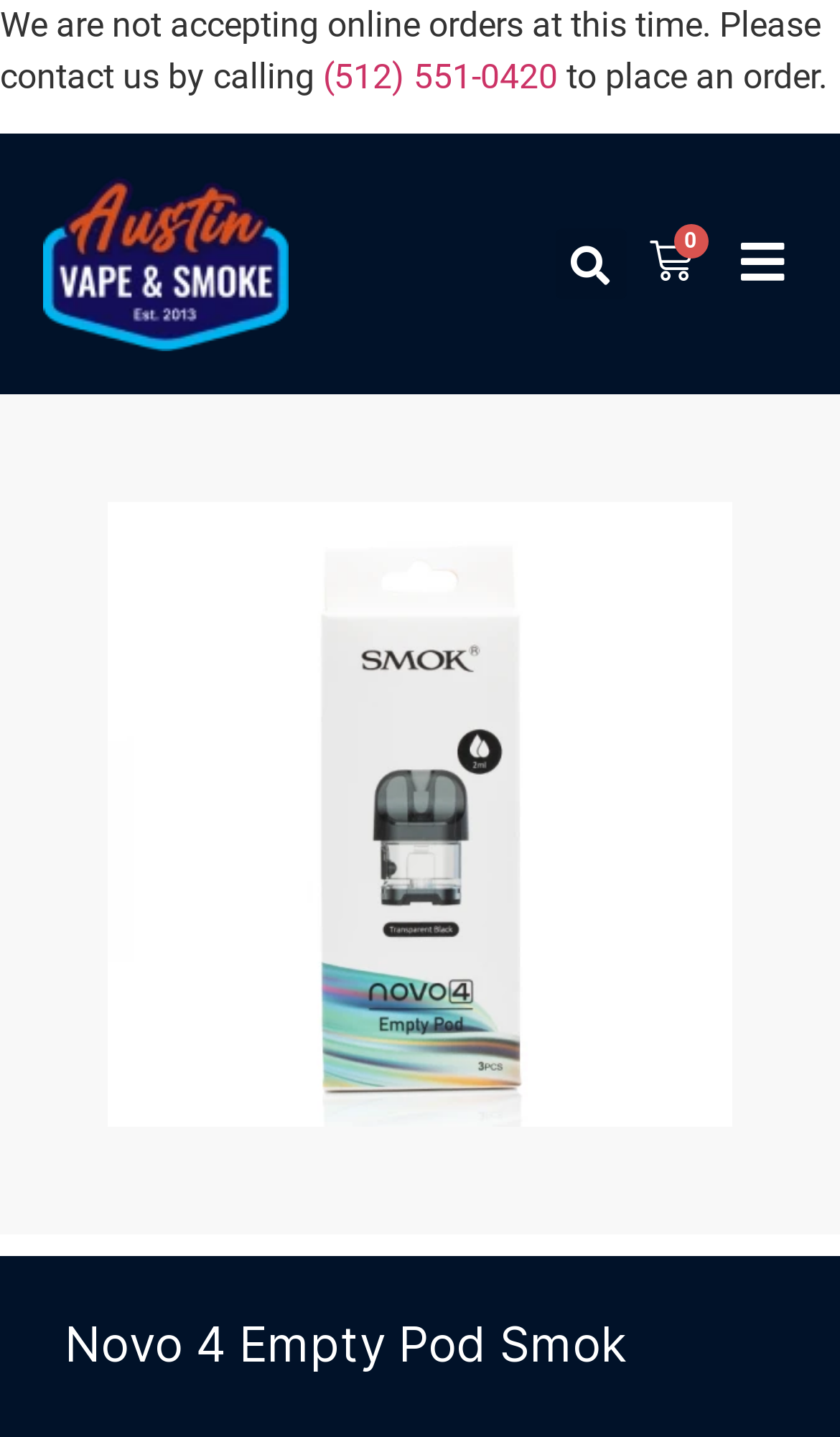Please identify the bounding box coordinates of the element's region that should be clicked to execute the following instruction: "Read the 'What to Know About Infant Swim Lessons' post". The bounding box coordinates must be four float numbers between 0 and 1, i.e., [left, top, right, bottom].

None